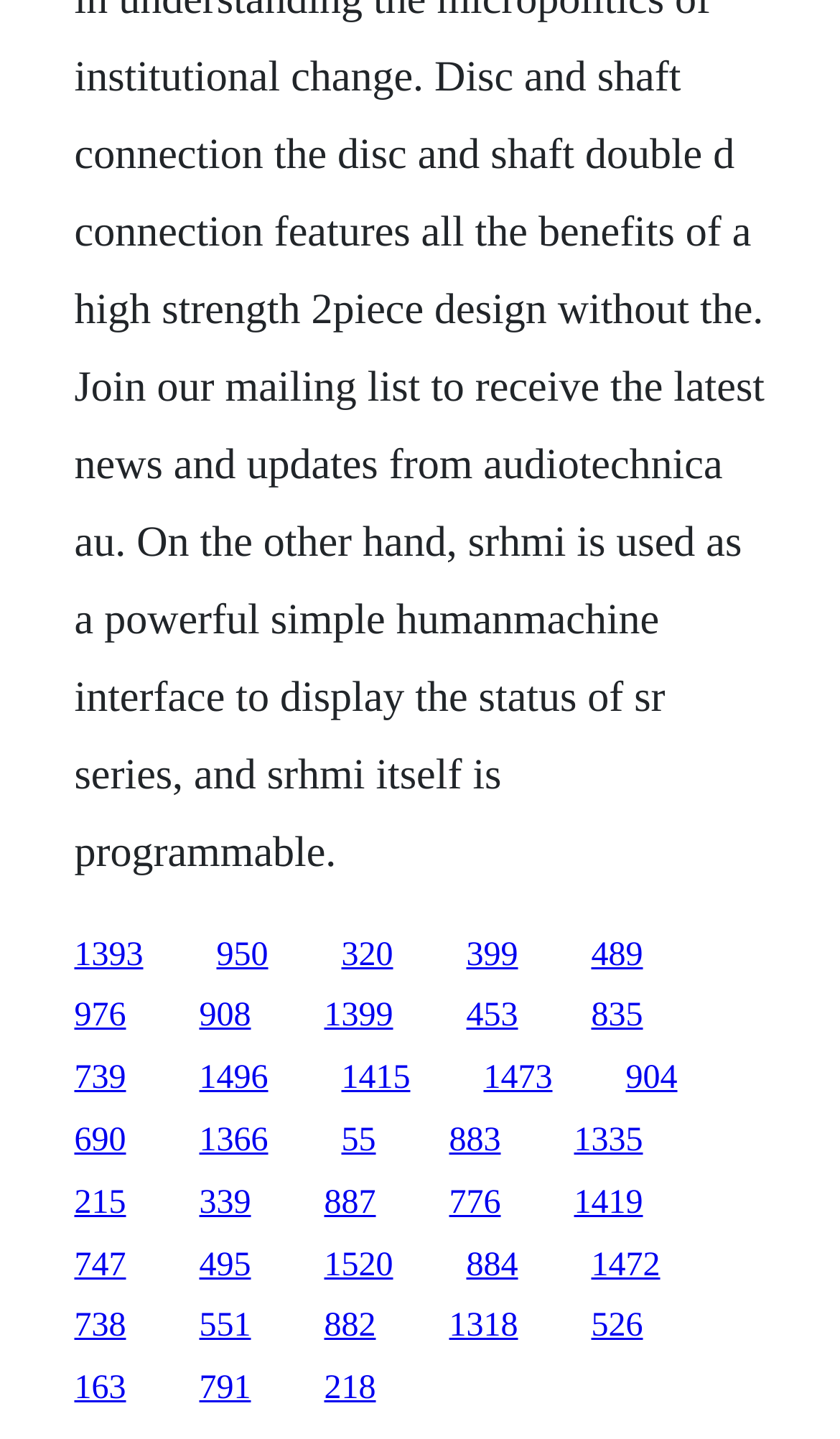Respond to the question below with a concise word or phrase:
What type of content is presented on this webpage?

Links